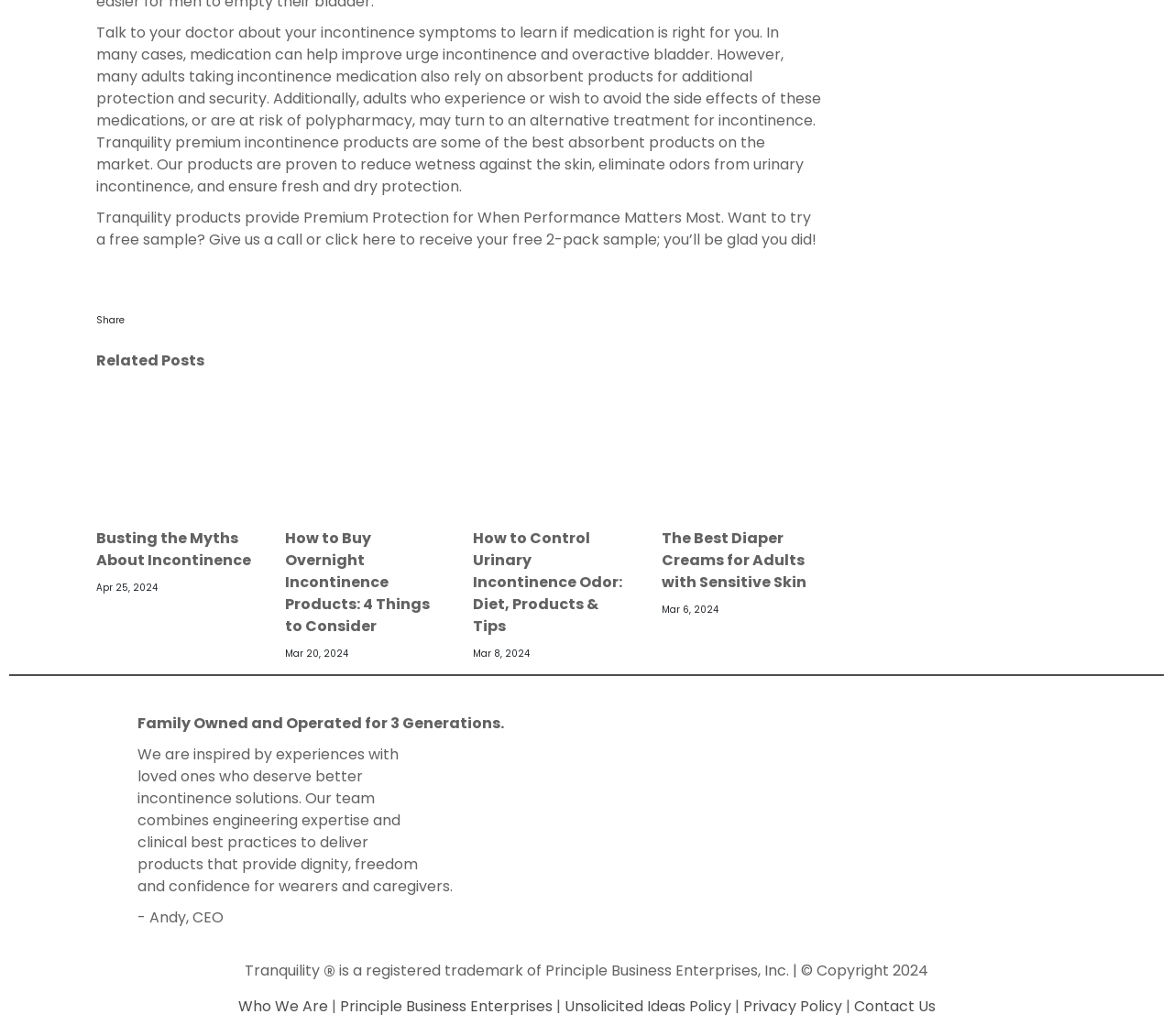Could you highlight the region that needs to be clicked to execute the instruction: "Share this page on social media"?

[0.082, 0.302, 0.106, 0.315]